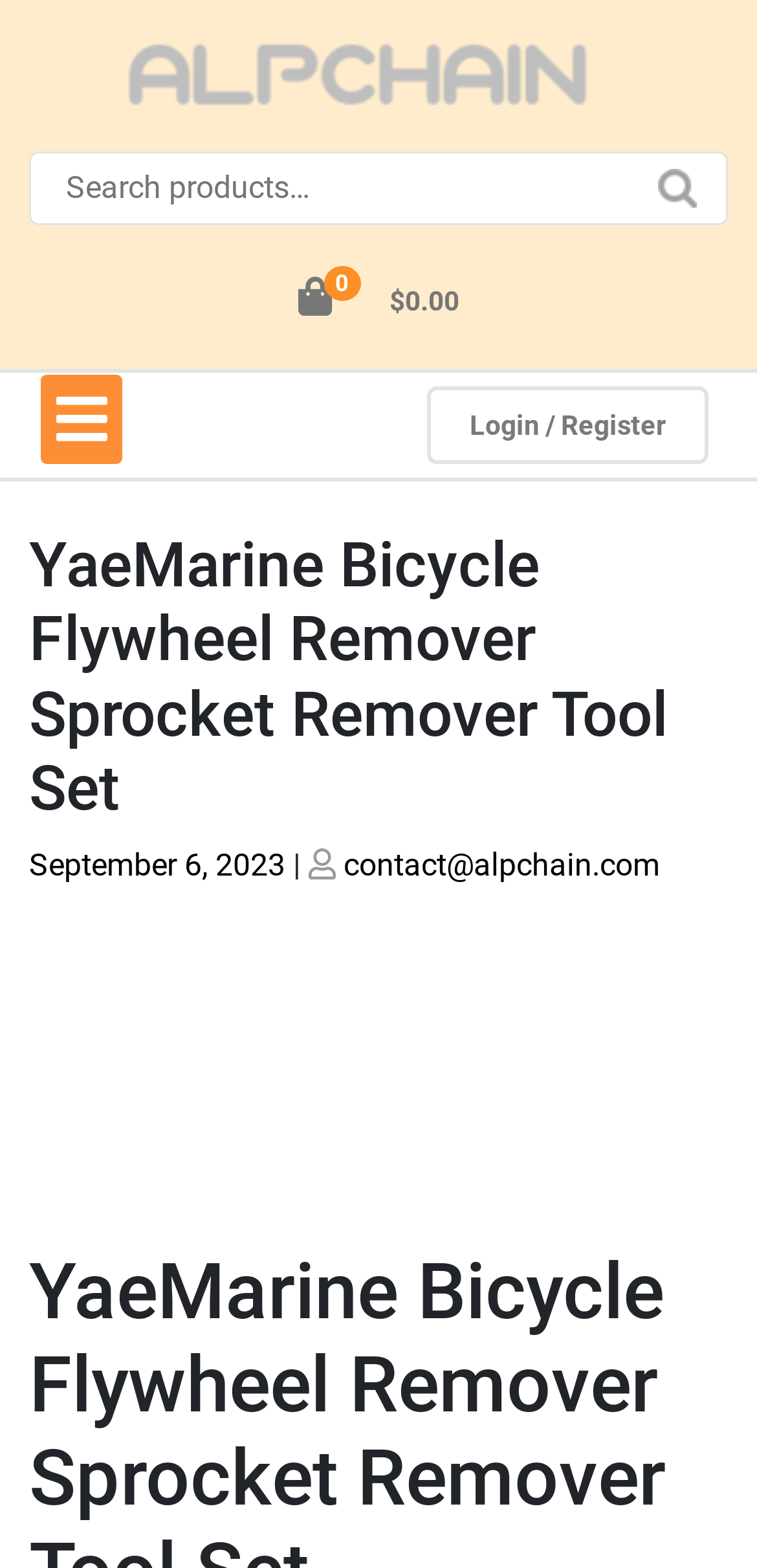Locate the primary heading on the webpage and return its text.

YaeMarine Bicycle Flywheel Remover Sprocket Remover Tool Set